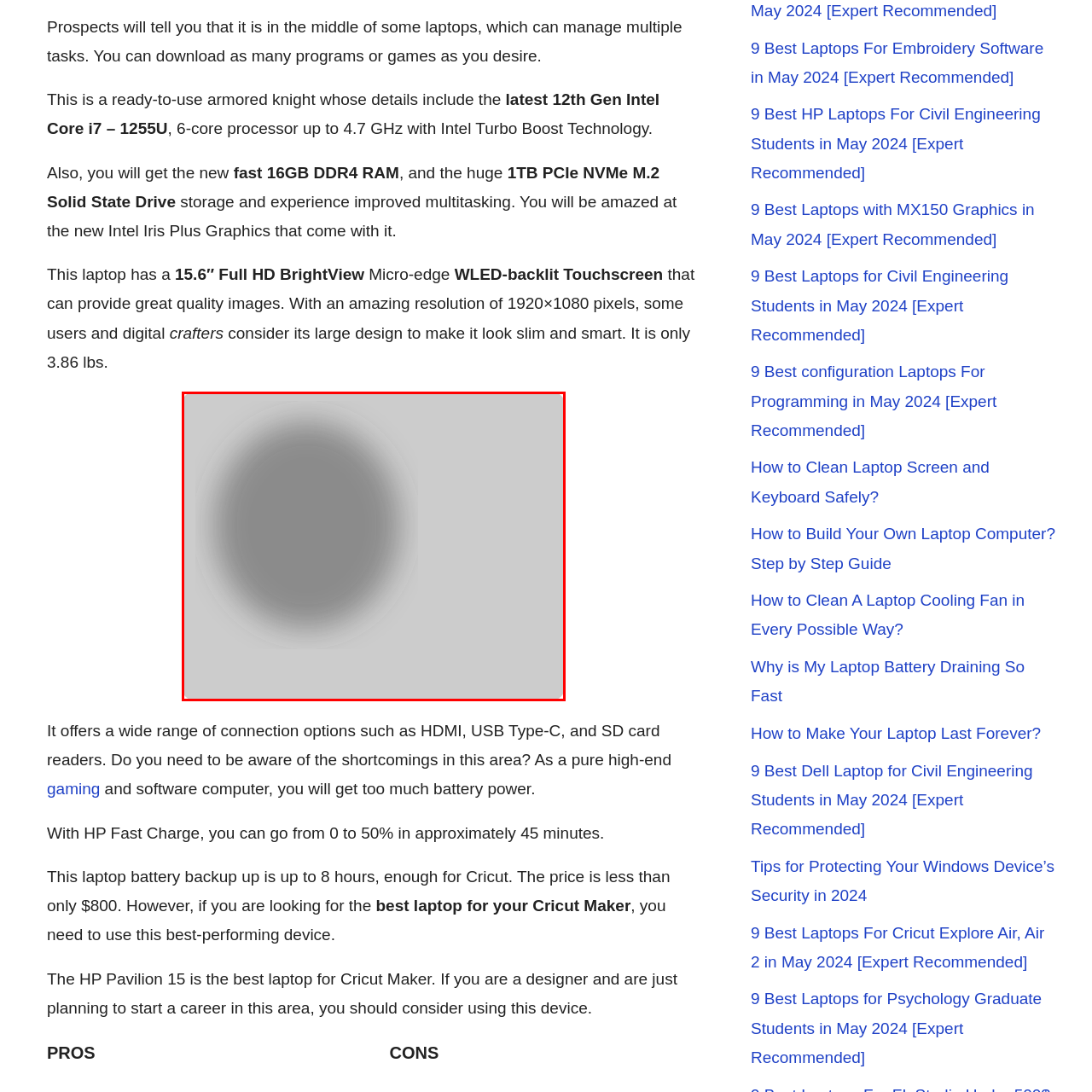Generate a comprehensive caption for the image that is marked by the red border.

The image showcases a sleek and modern laptop, specifically the HP Pavilion 15, which is highlighted in a review that emphasizes its suitability for tasks like design and crafting, making it an ideal choice for users of Cricut machines. The laptop features impressive specifications, including a 12th Generation Intel Core i7 processor, fast 16GB DDR4 RAM, and a spacious 1TB PCIe NVMe M.2 Solid State Drive, ensuring smooth multitasking and performance. Its 15.6-inch Full HD WLED-backlit touchscreen with a resolution of 1920x1080 pixels provides vibrant and sharp visuals, catering to designers and content creators. The lightweight design (3.86 lbs) and a variety of connectivity options, such as HDMI and USB Type-C, add to its versatility. This device is recommended for anyone looking for a reliable, high-performing laptop under $800.